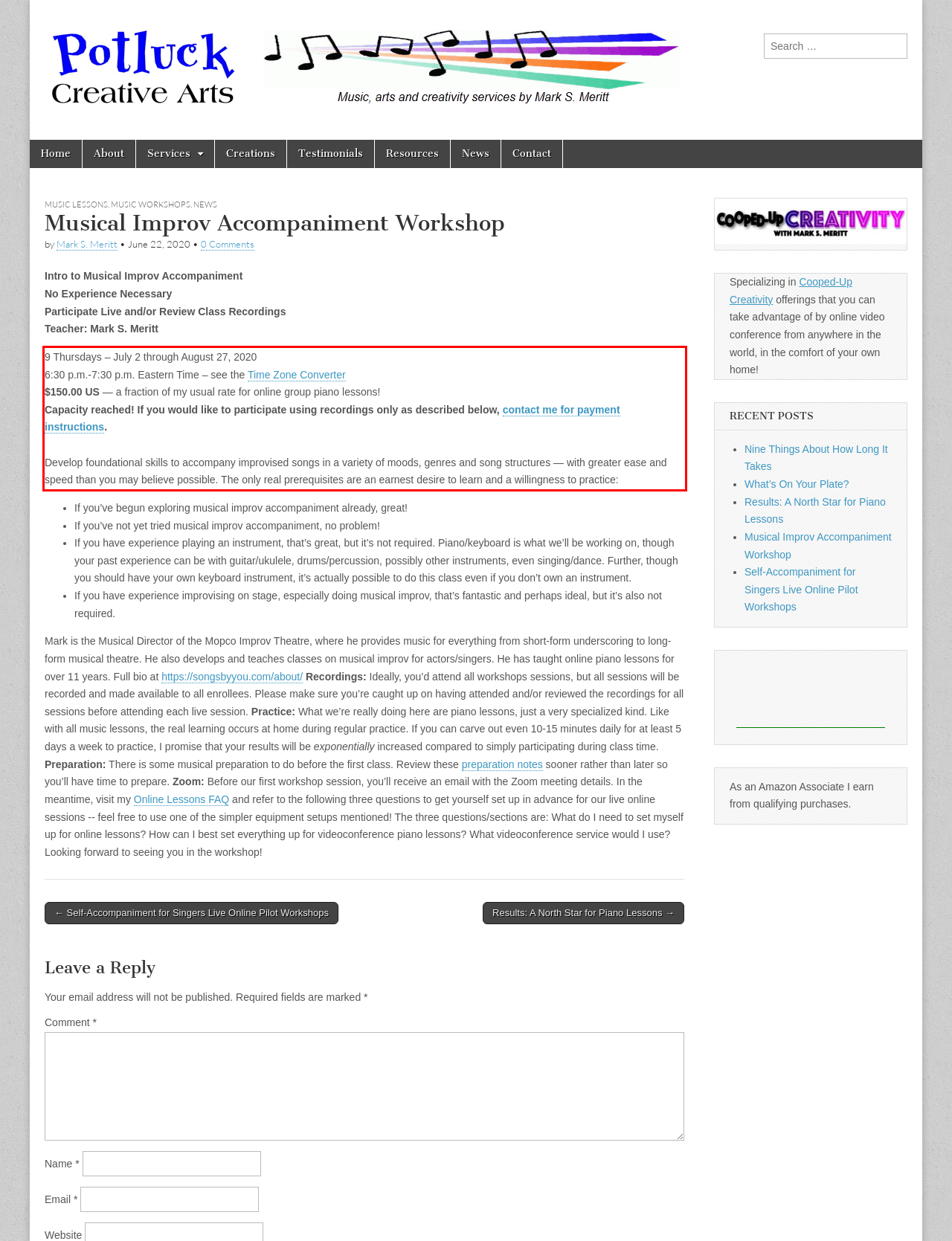Identify and extract the text within the red rectangle in the screenshot of the webpage.

9 Thursdays – July 2 through August 27, 2020 6:30 p.m.-7:30 p.m. Eastern Time – see the Time Zone Converter $150.00 US — a fraction of my usual rate for online group piano lessons! Capacity reached! If you would like to participate using recordings only as described below, contact me for payment instructions. Develop foundational skills to accompany improvised songs in a variety of moods, genres and song structures — with greater ease and speed than you may believe possible. The only real prerequisites are an earnest desire to learn and a willingness to practice: